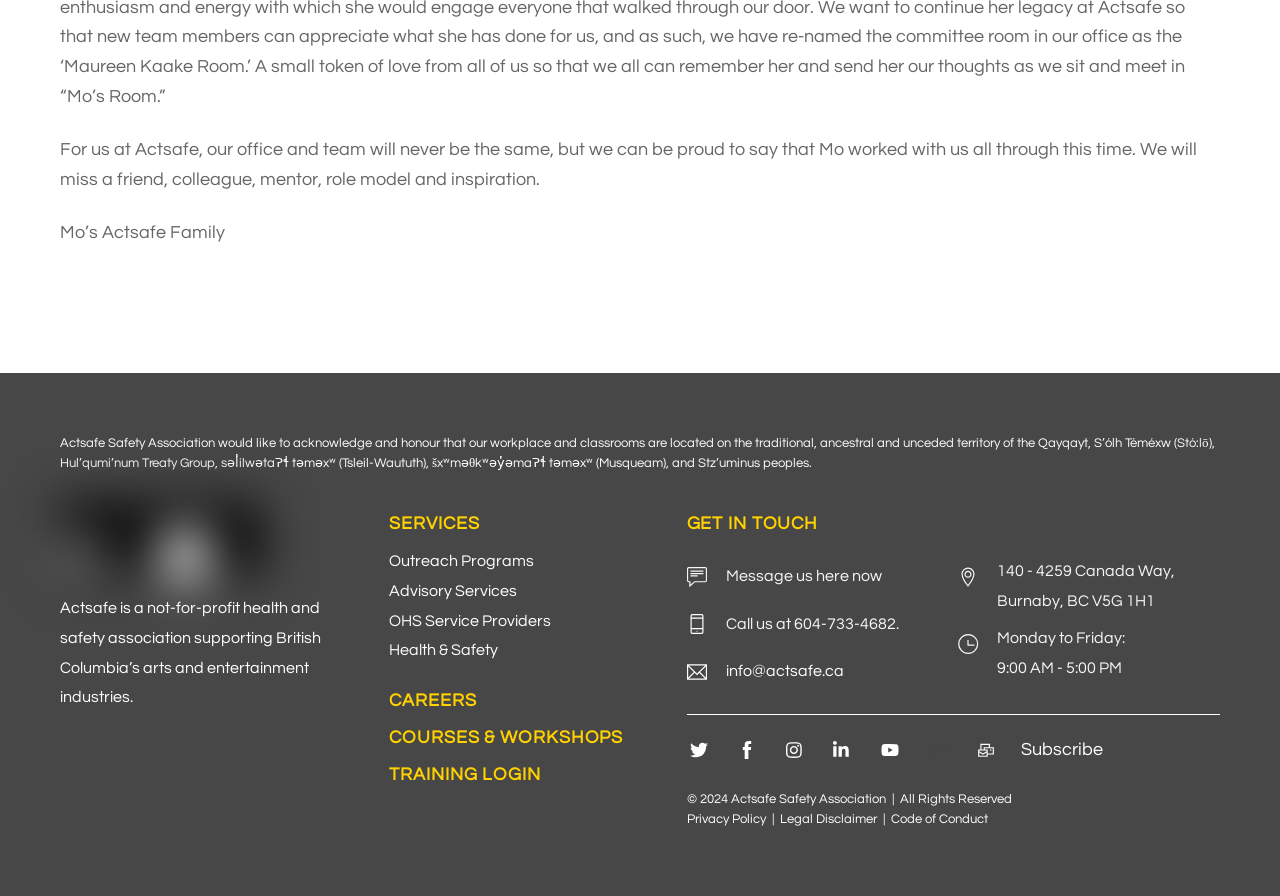How can I contact Actsafe?
Give a detailed response to the question by analyzing the screenshot.

The contact information can be found in the links and StaticText elements with the text 'Call us at 604-733-4682.', 'info@actsafe.ca', and 'Message us here now'.